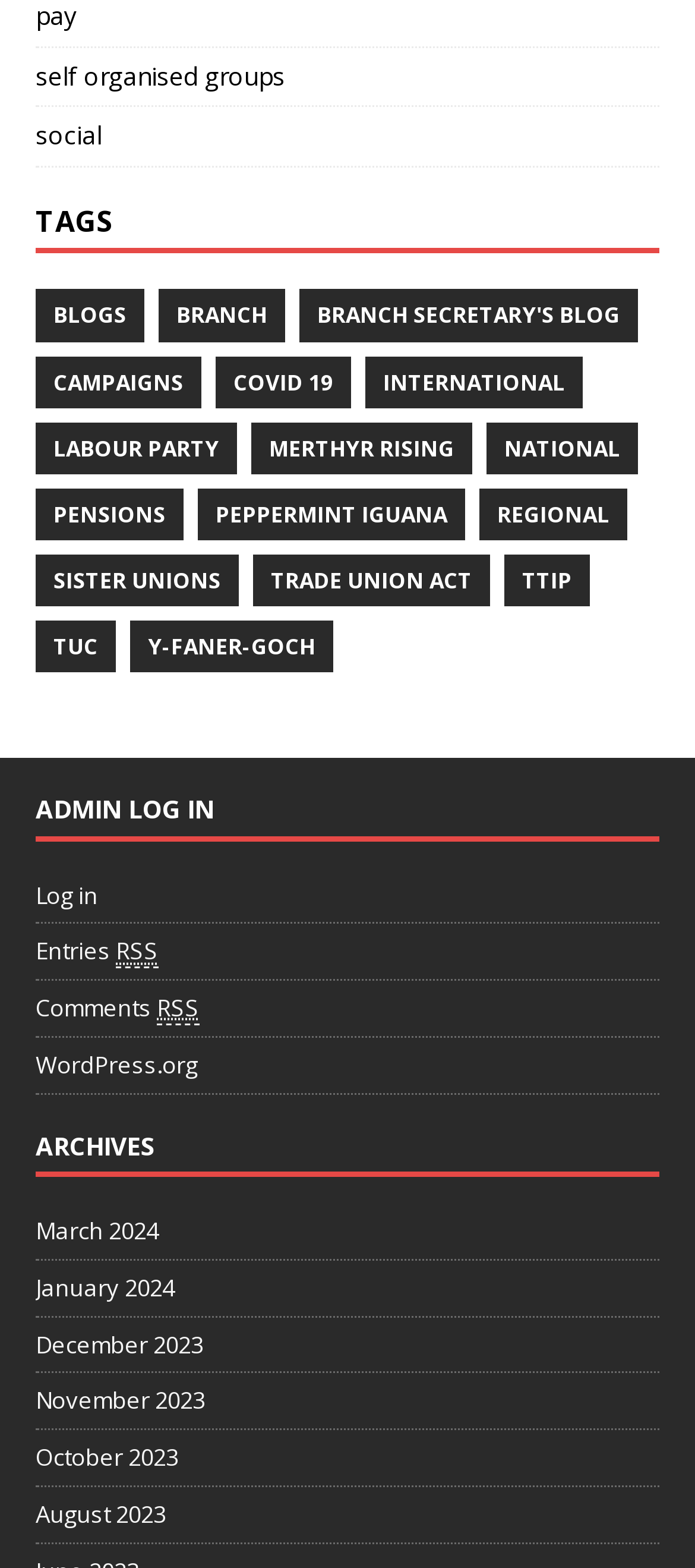Please answer the following question using a single word or phrase: 
How many links are there under the 'TAGS' heading?

19